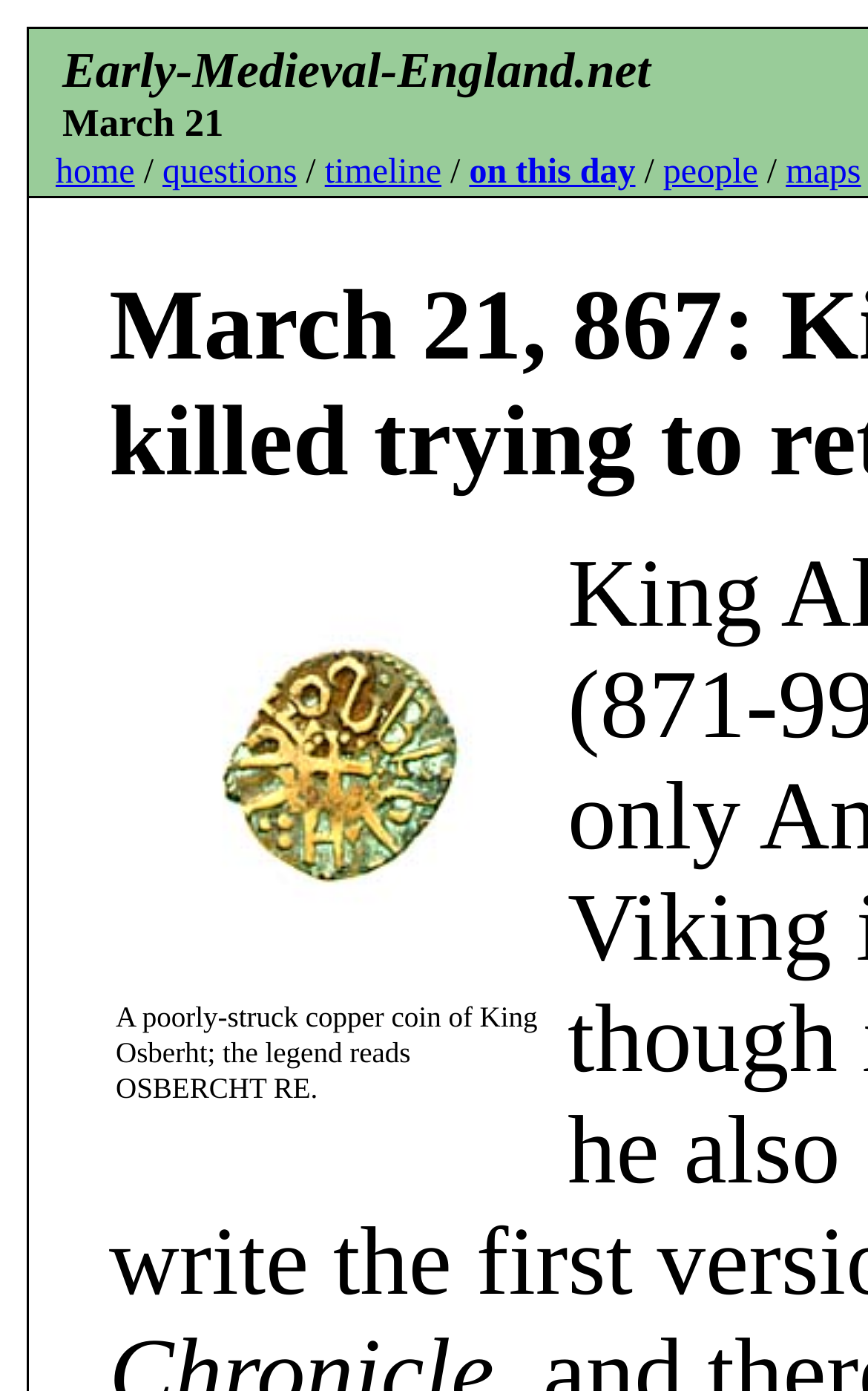Given the description "home", provide the bounding box coordinates of the corresponding UI element.

[0.064, 0.11, 0.155, 0.138]